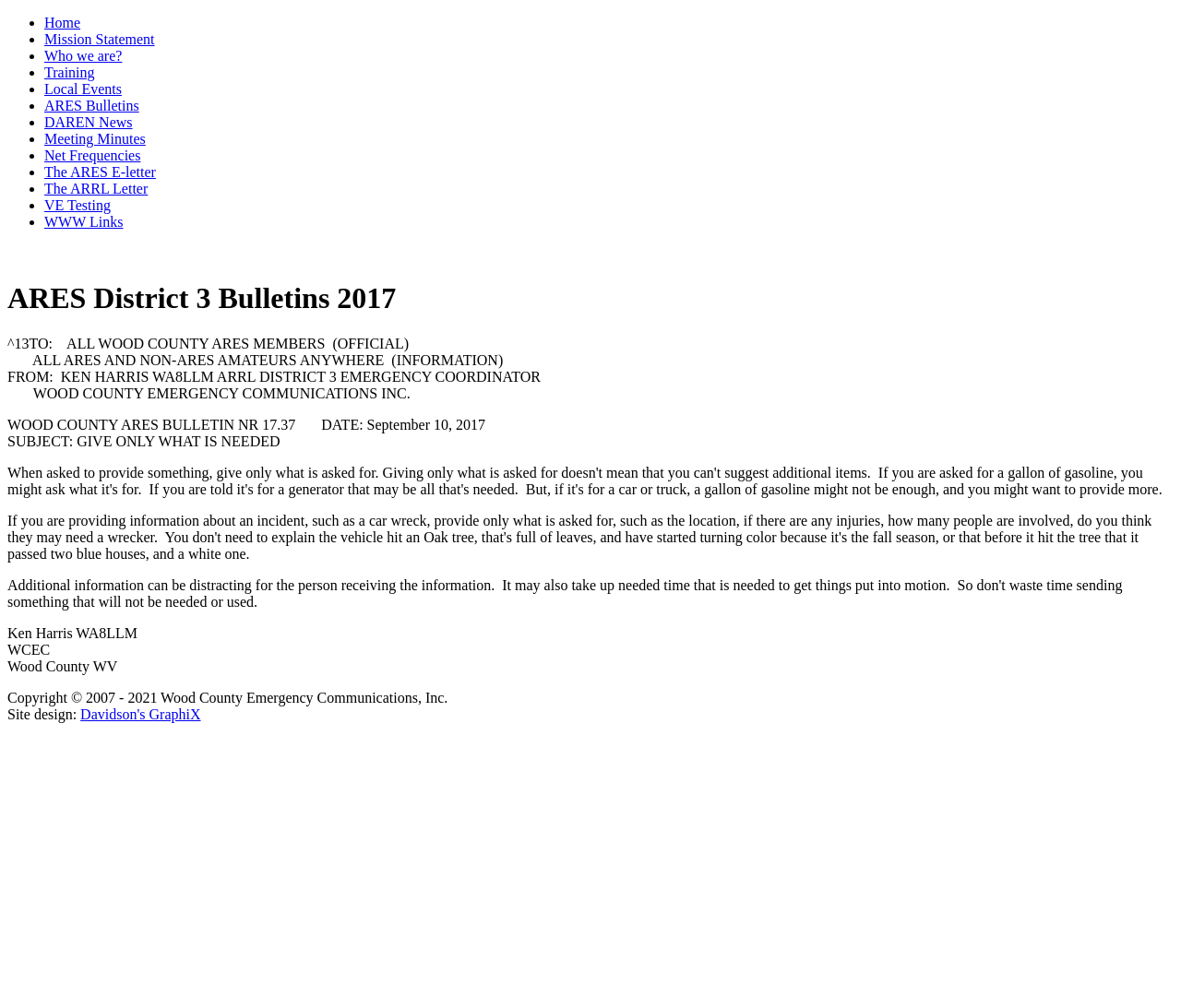Please indicate the bounding box coordinates for the clickable area to complete the following task: "Check Net Frequencies". The coordinates should be specified as four float numbers between 0 and 1, i.e., [left, top, right, bottom].

[0.038, 0.146, 0.119, 0.162]